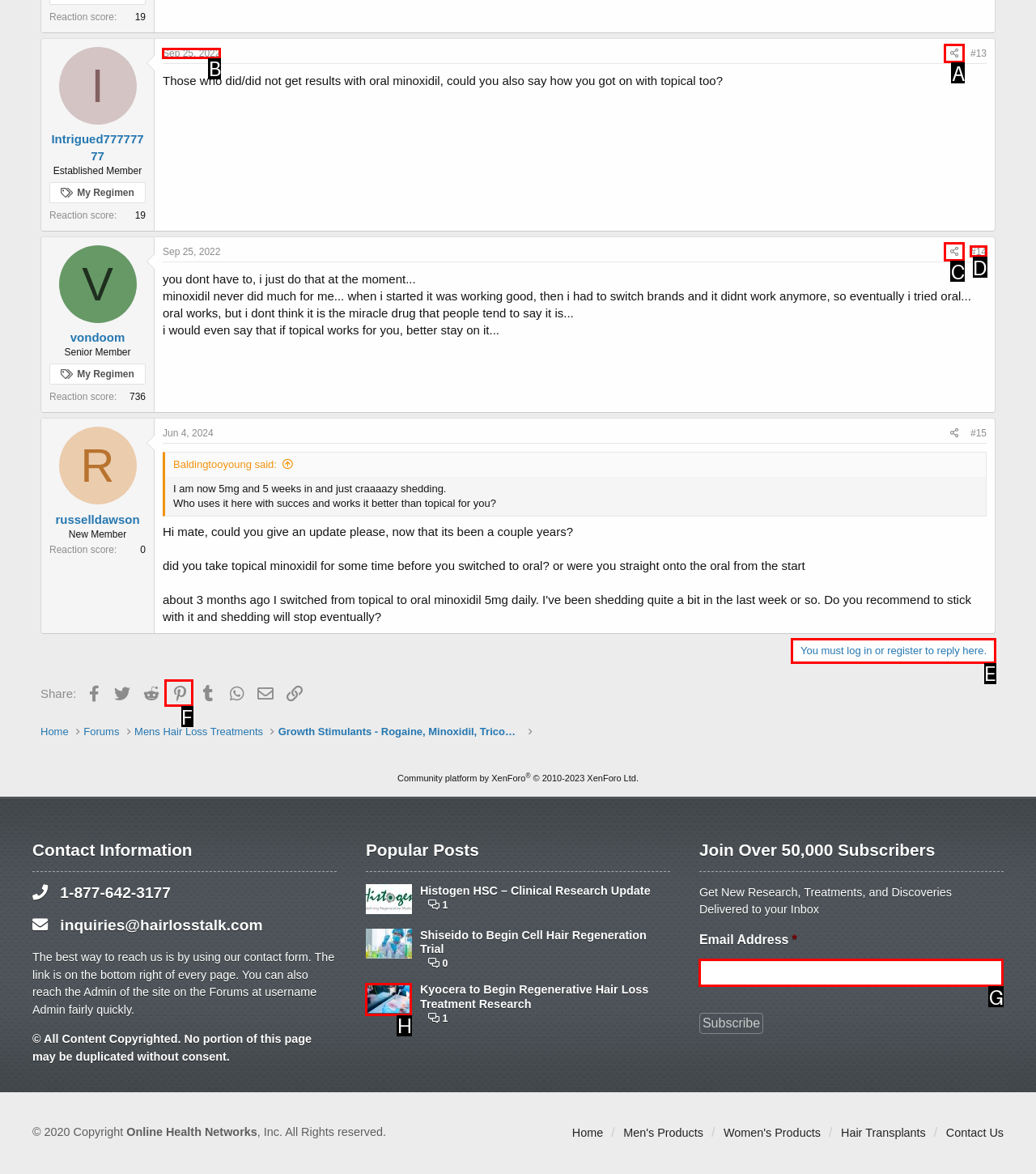Given the instruction: View the post dated 'Sep 25, 2022', which HTML element should you click on?
Answer with the letter that corresponds to the correct option from the choices available.

B